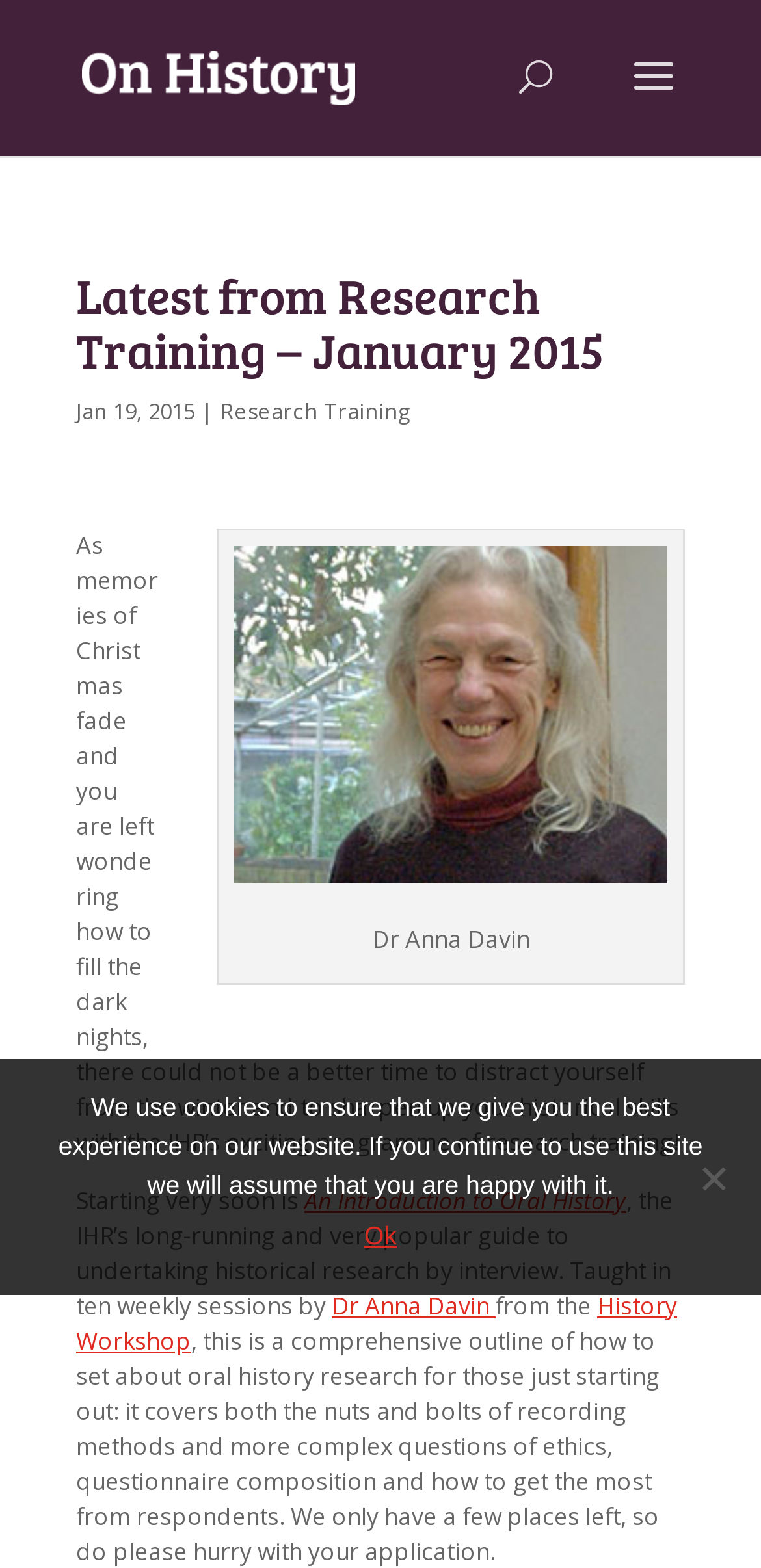Give a succinct answer to this question in a single word or phrase: 
What is the name of the research training program?

IHR